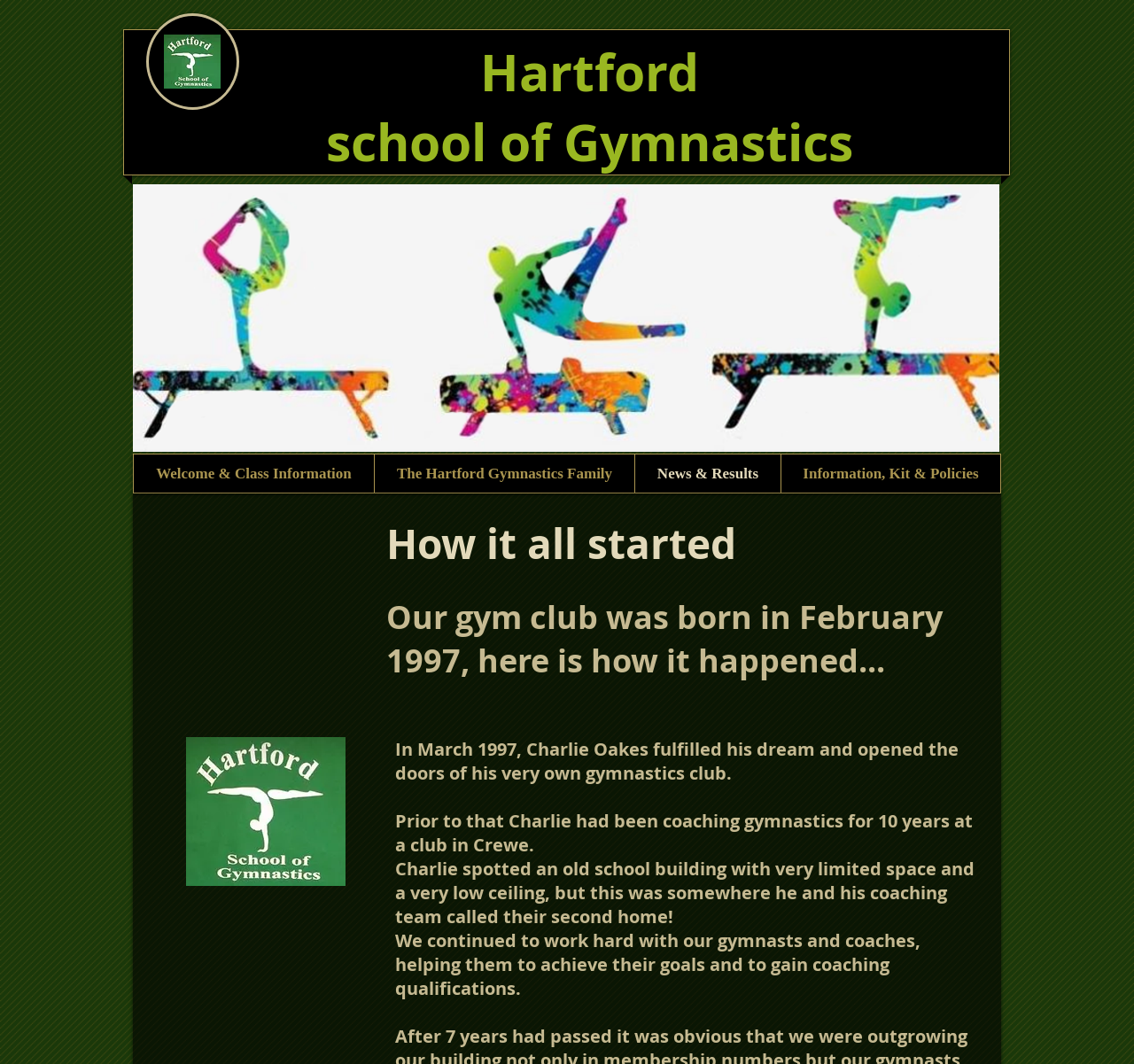Based on the provided description, "News & Results", find the bounding box of the corresponding UI element in the screenshot.

[0.559, 0.427, 0.688, 0.463]